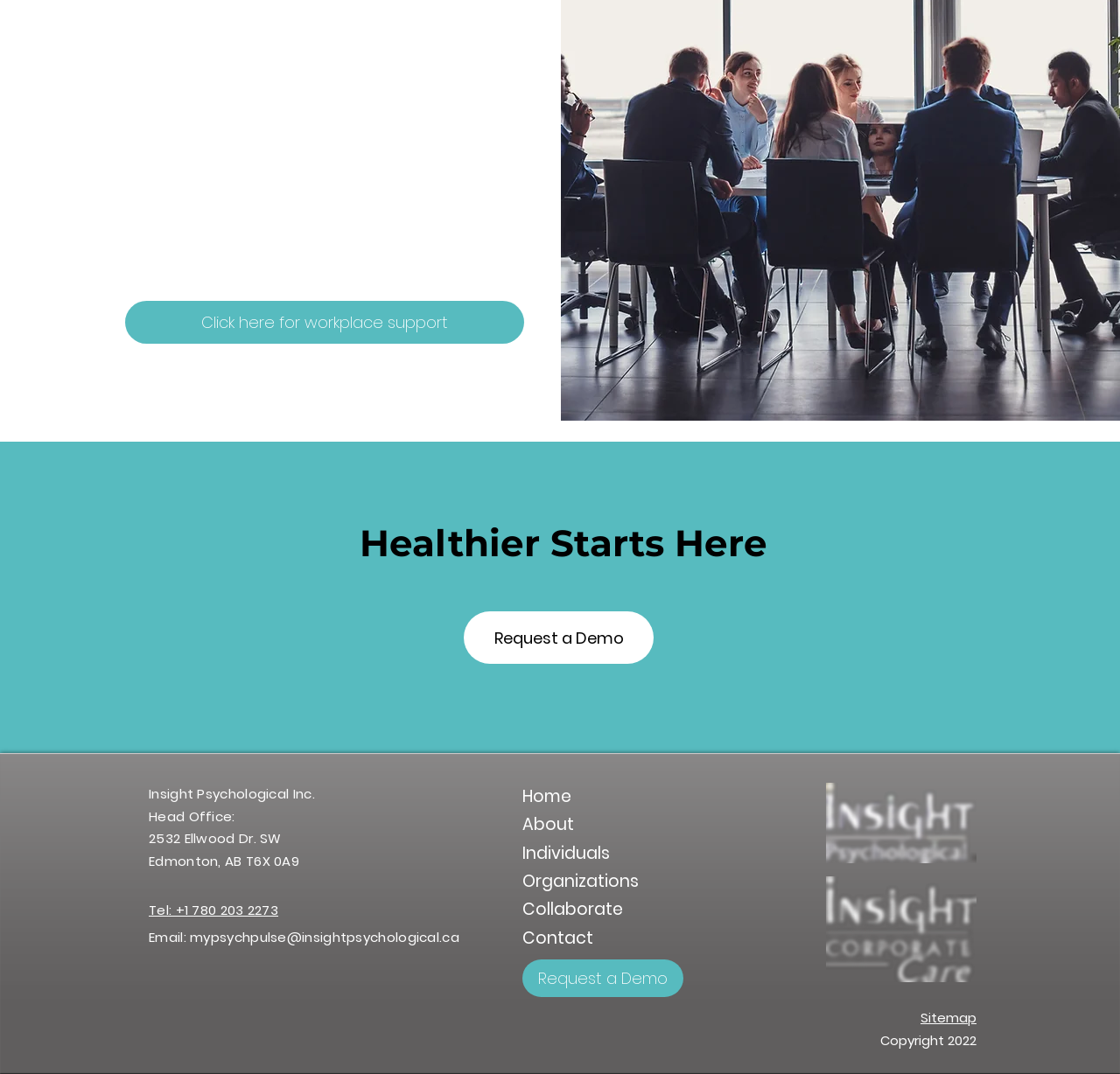How many social media links are there?
Using the image, give a concise answer in the form of a single word or short phrase.

4